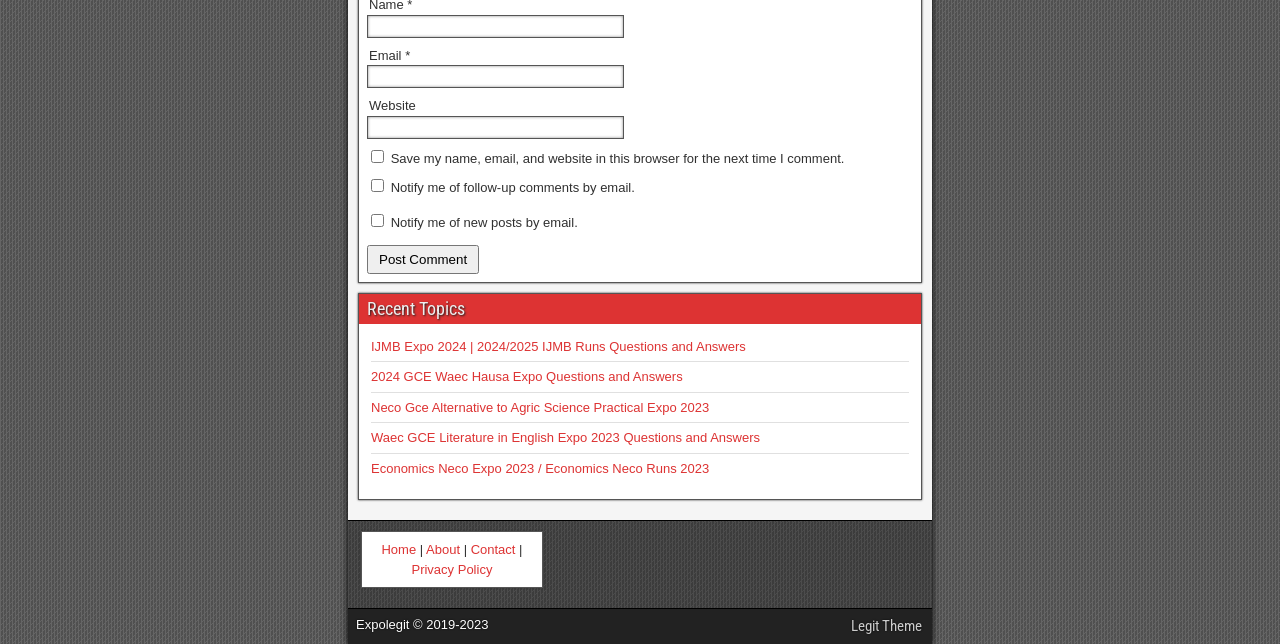What is the theme of the webpage?
Please provide a single word or phrase based on the screenshot.

Legit Theme